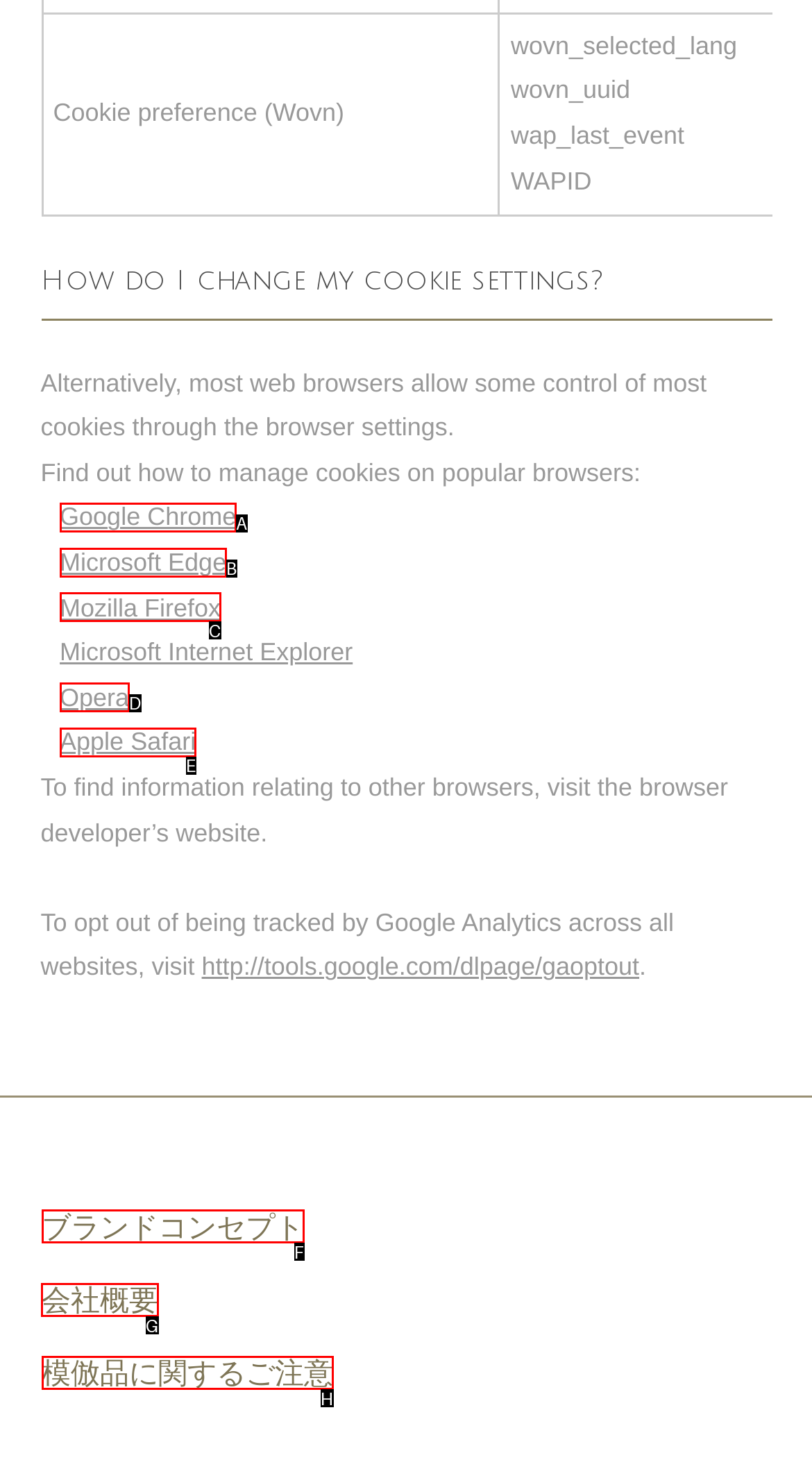Choose the letter of the UI element necessary for this task: Click on 会社概要
Answer with the correct letter.

G